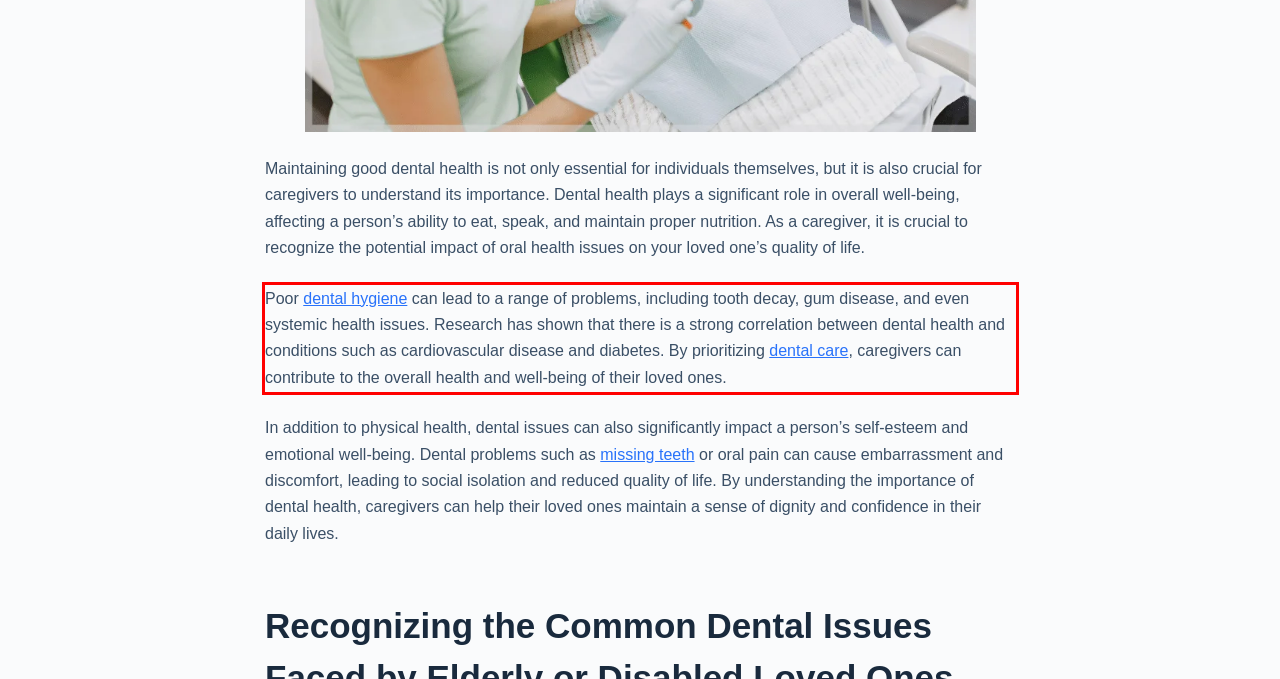Given a screenshot of a webpage with a red bounding box, please identify and retrieve the text inside the red rectangle.

Poor dental hygiene can lead to a range of problems, including tooth decay, gum disease, and even systemic health issues. Research has shown that there is a strong correlation between dental health and conditions such as cardiovascular disease and diabetes. By prioritizing dental care, caregivers can contribute to the overall health and well-being of their loved ones.